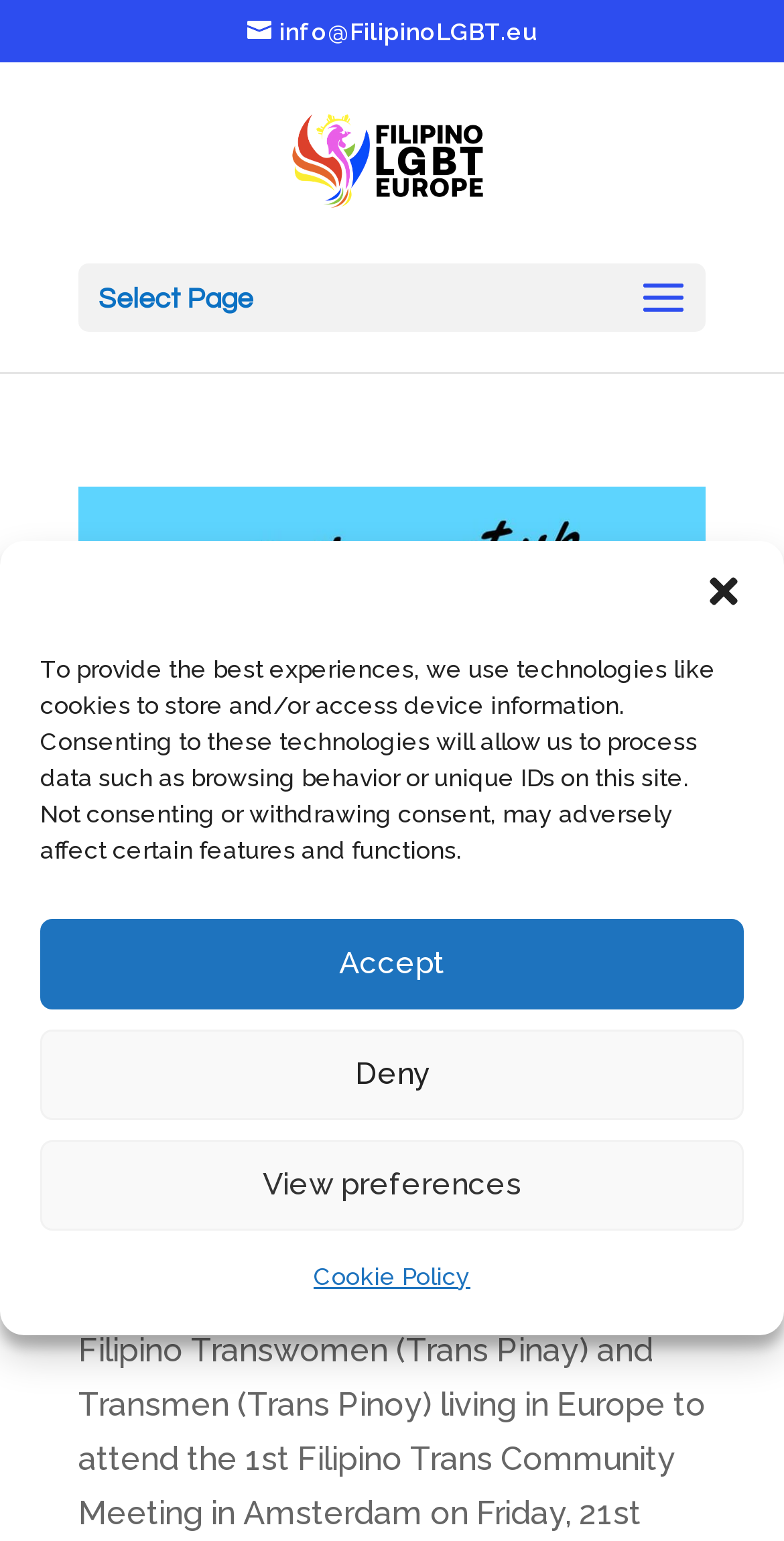Locate the bounding box coordinates of the element I should click to achieve the following instruction: "read Trans Pinay/Pinoy Community Meeting called in Amsterdam article".

[0.1, 0.316, 0.9, 0.608]